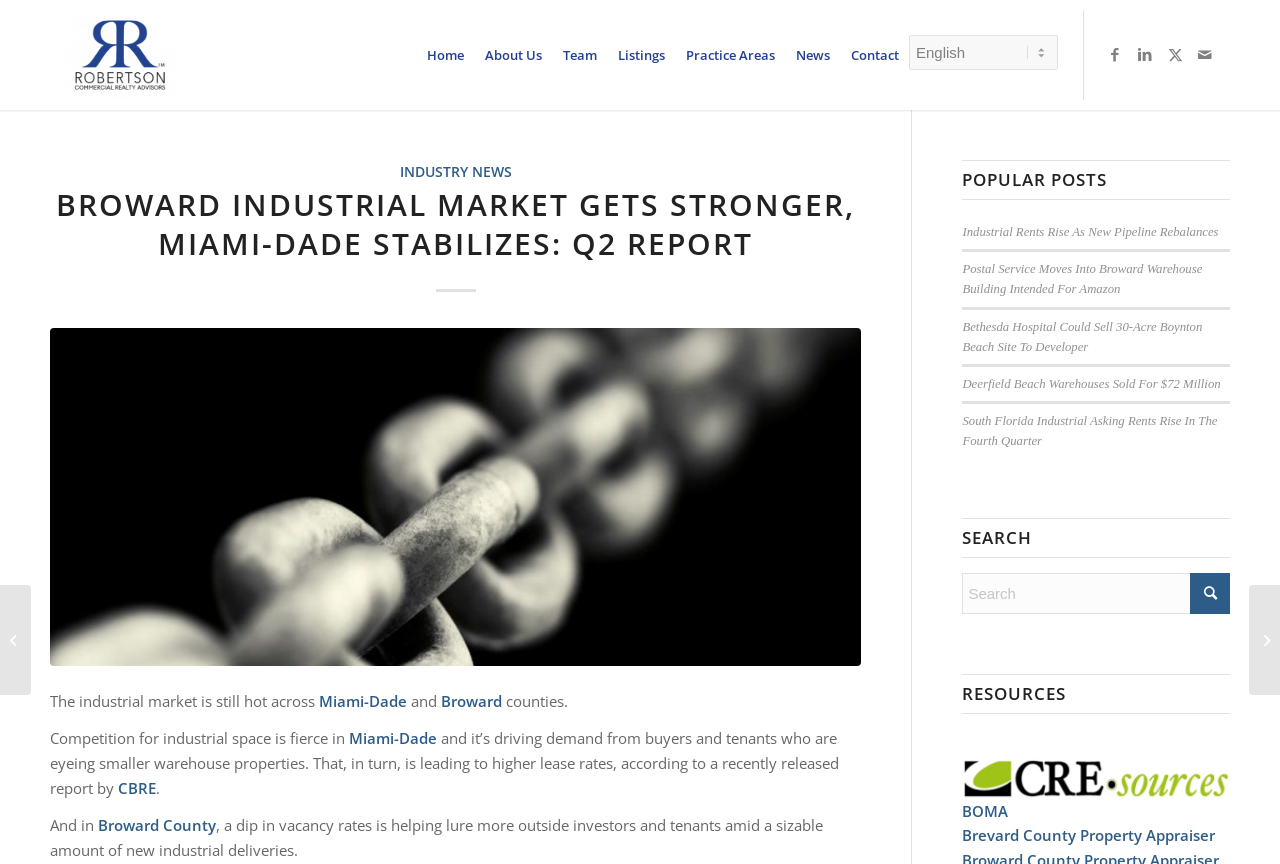Locate the bounding box coordinates of the element that needs to be clicked to carry out the instruction: "Read INDUSTRY NEWS". The coordinates should be given as four float numbers ranging from 0 to 1, i.e., [left, top, right, bottom].

[0.312, 0.189, 0.4, 0.209]